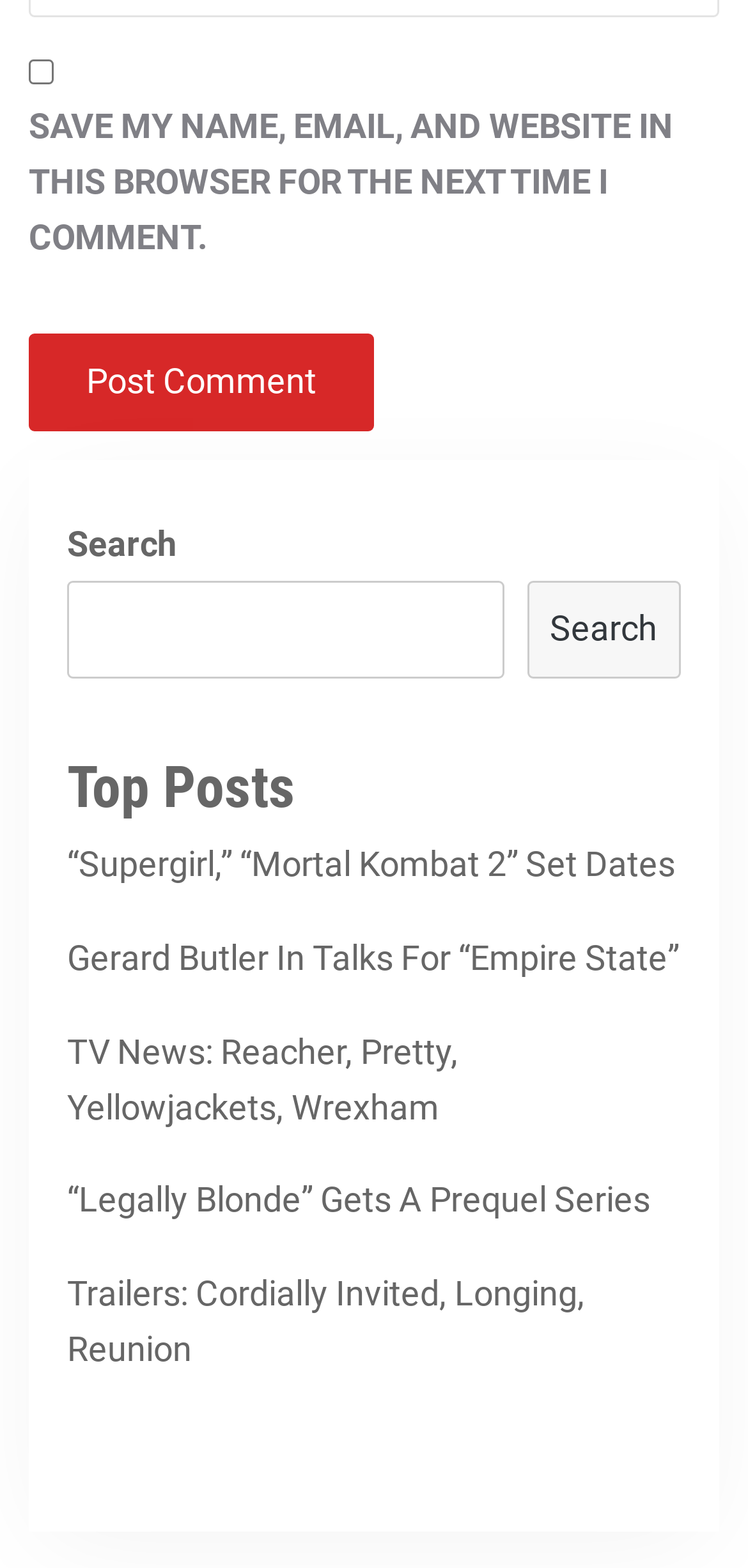Please specify the bounding box coordinates of the clickable region to carry out the following instruction: "Post a comment". The coordinates should be four float numbers between 0 and 1, in the format [left, top, right, bottom].

[0.038, 0.213, 0.5, 0.275]